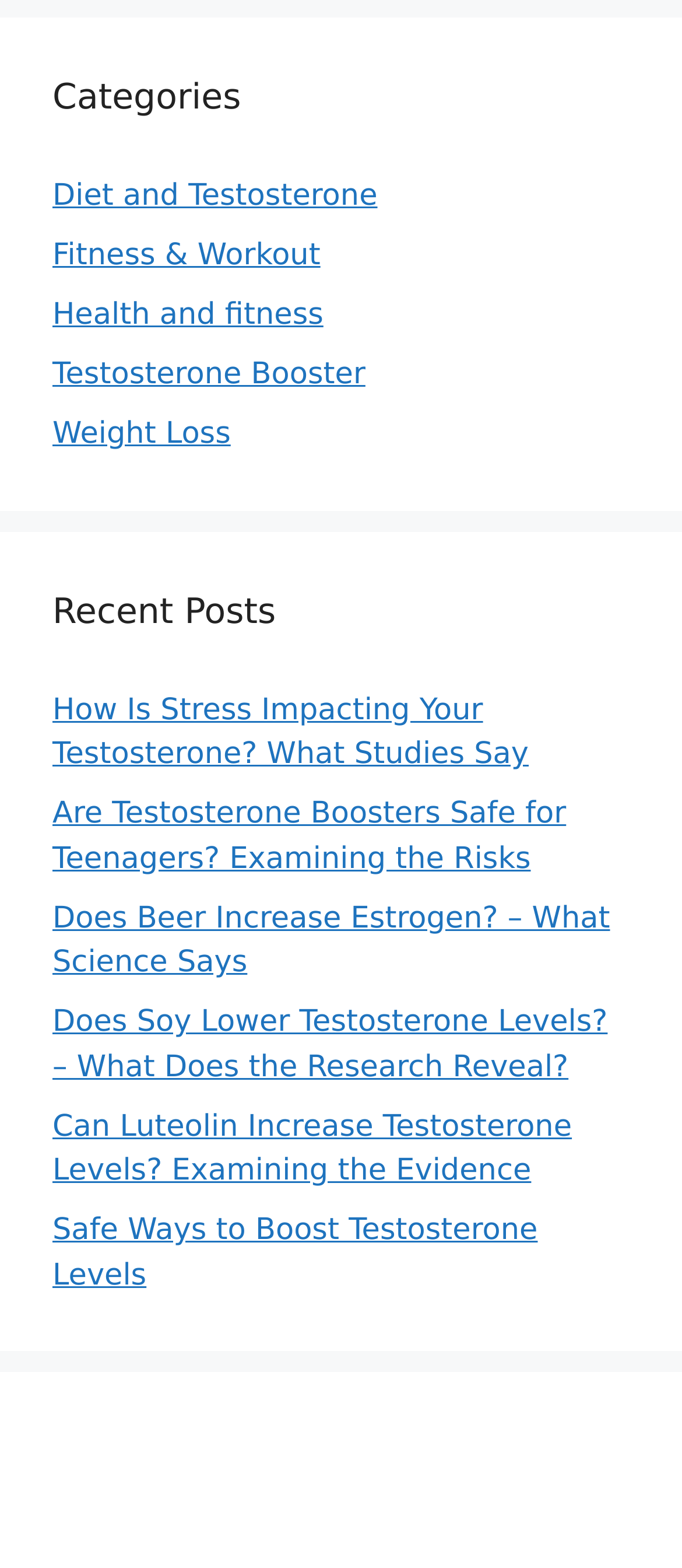How many recent posts are listed?
Look at the image and answer the question with a single word or phrase.

5